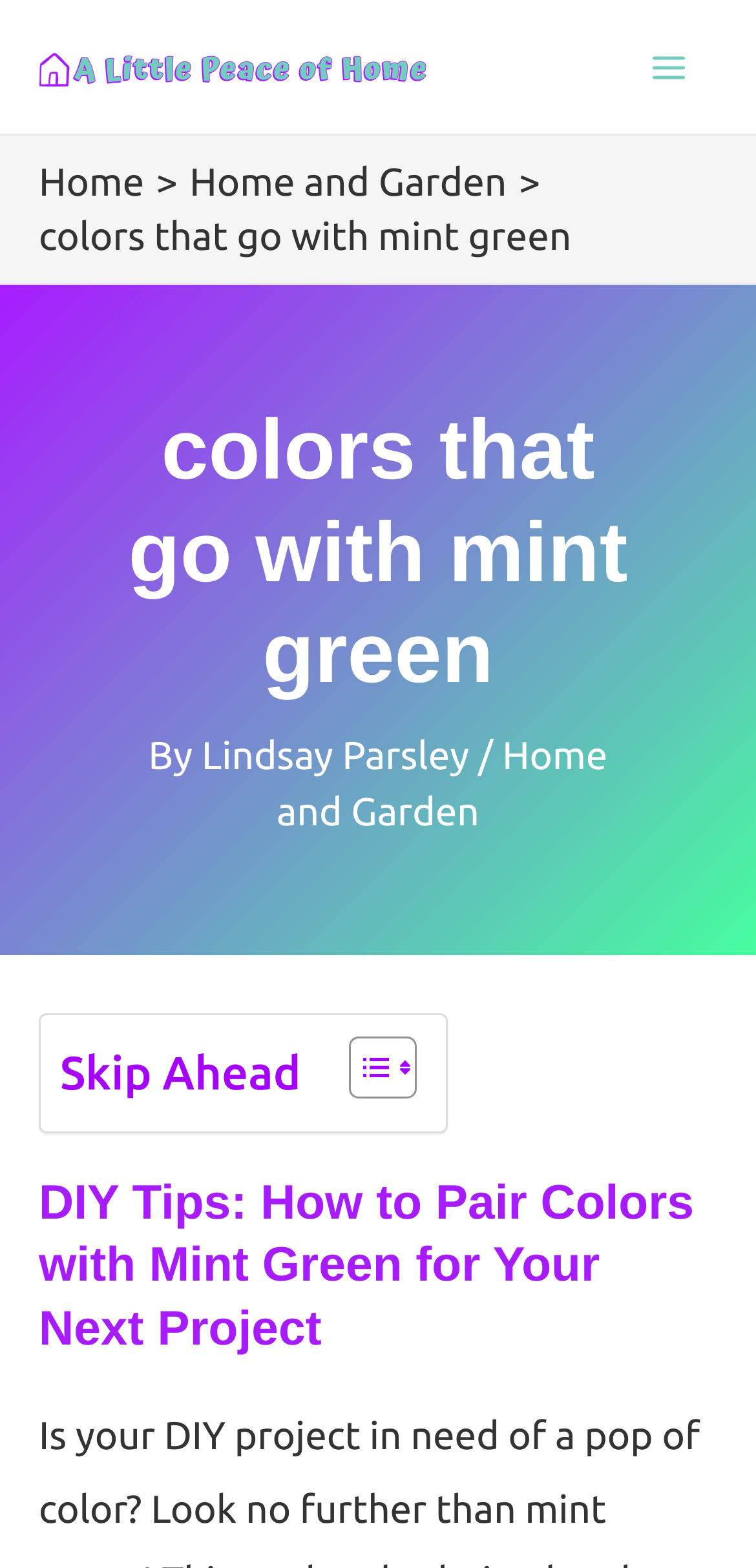Please answer the following query using a single word or phrase: 
What is the title of the section below the article title?

DIY Tips: How to Pair Colors with Mint Green for Your Next Project